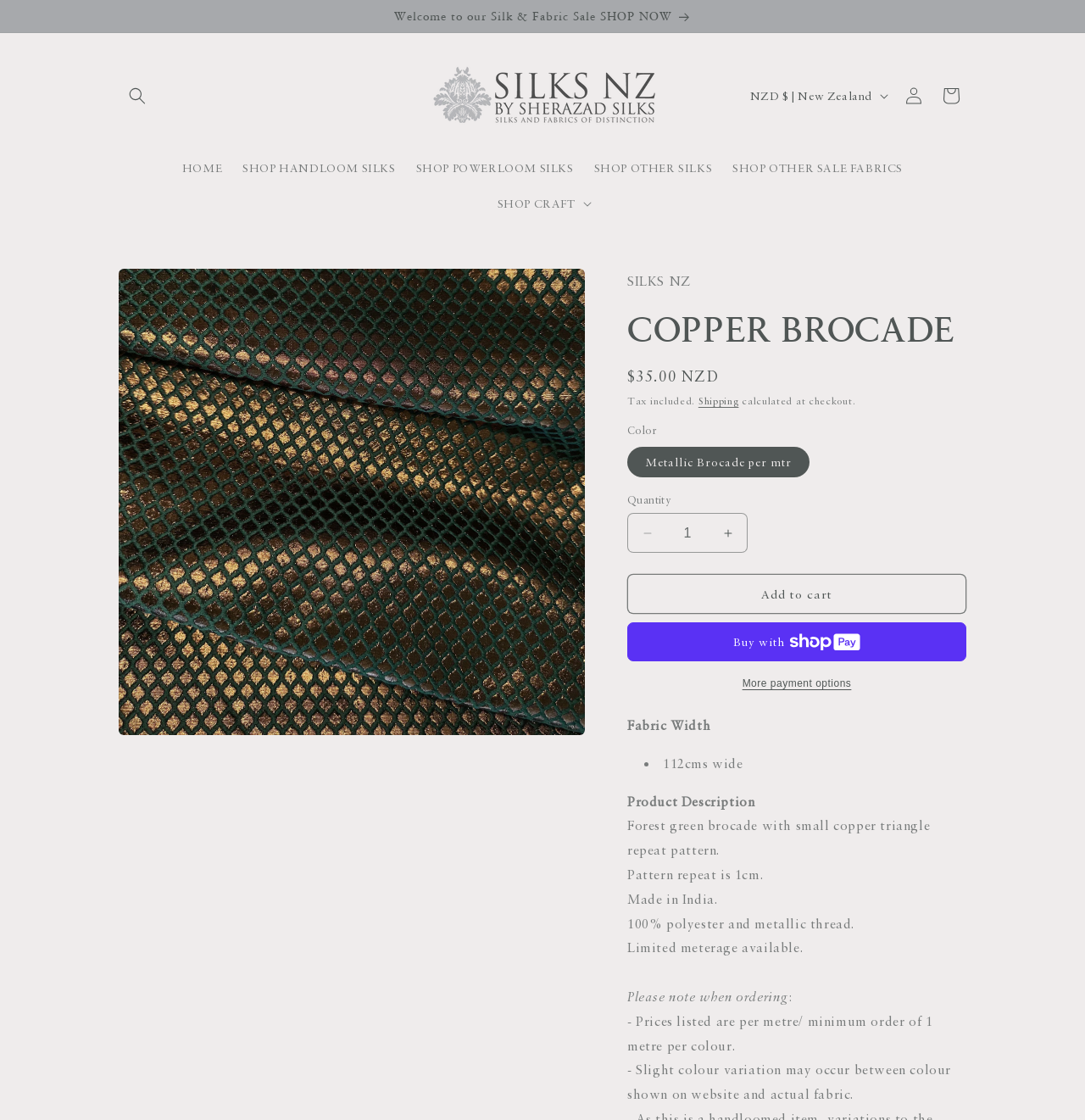Provide a one-word or brief phrase answer to the question:
What is the width of the fabric?

112cms